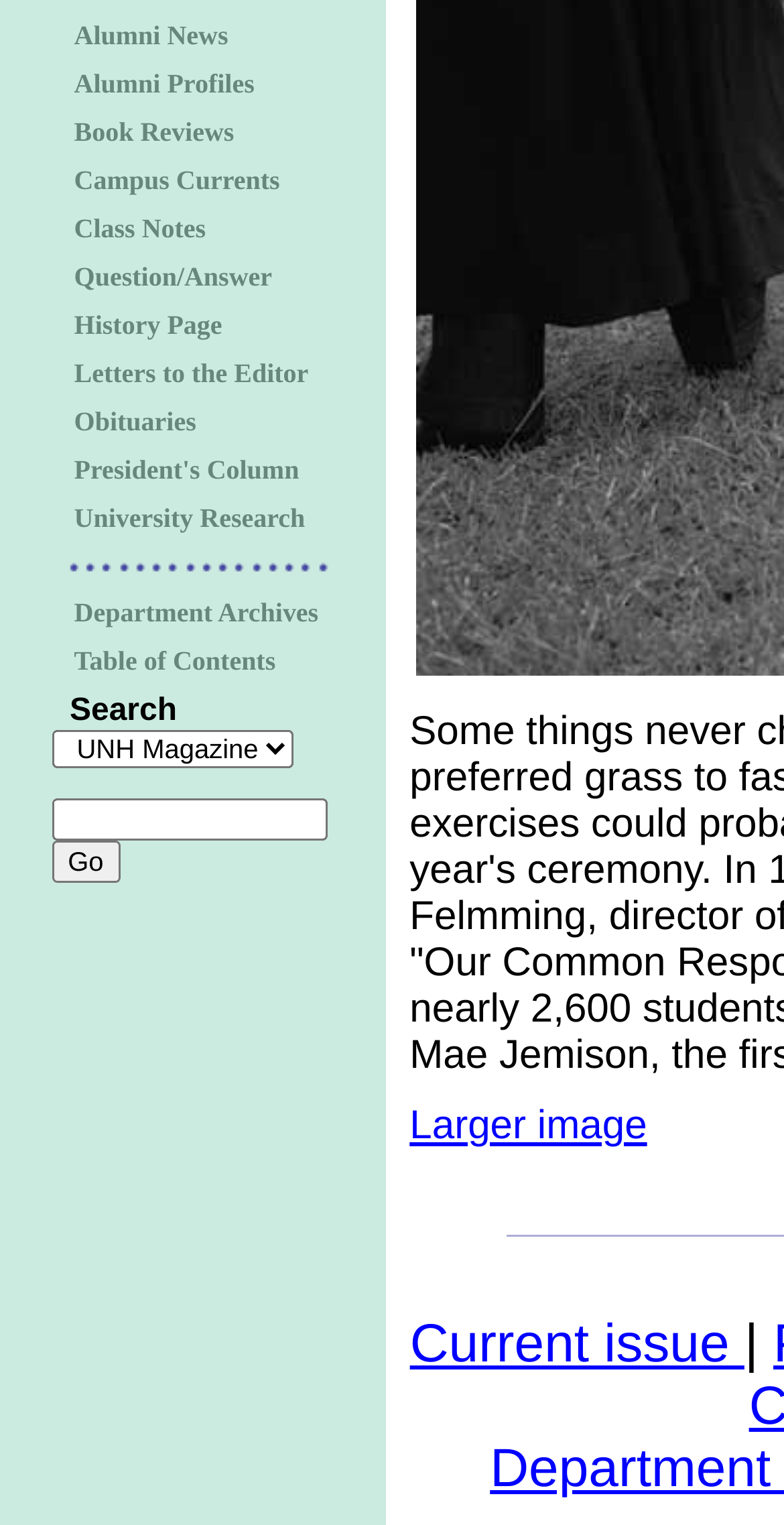Provide the bounding box coordinates of the HTML element this sentence describes: "The PER Group".

None